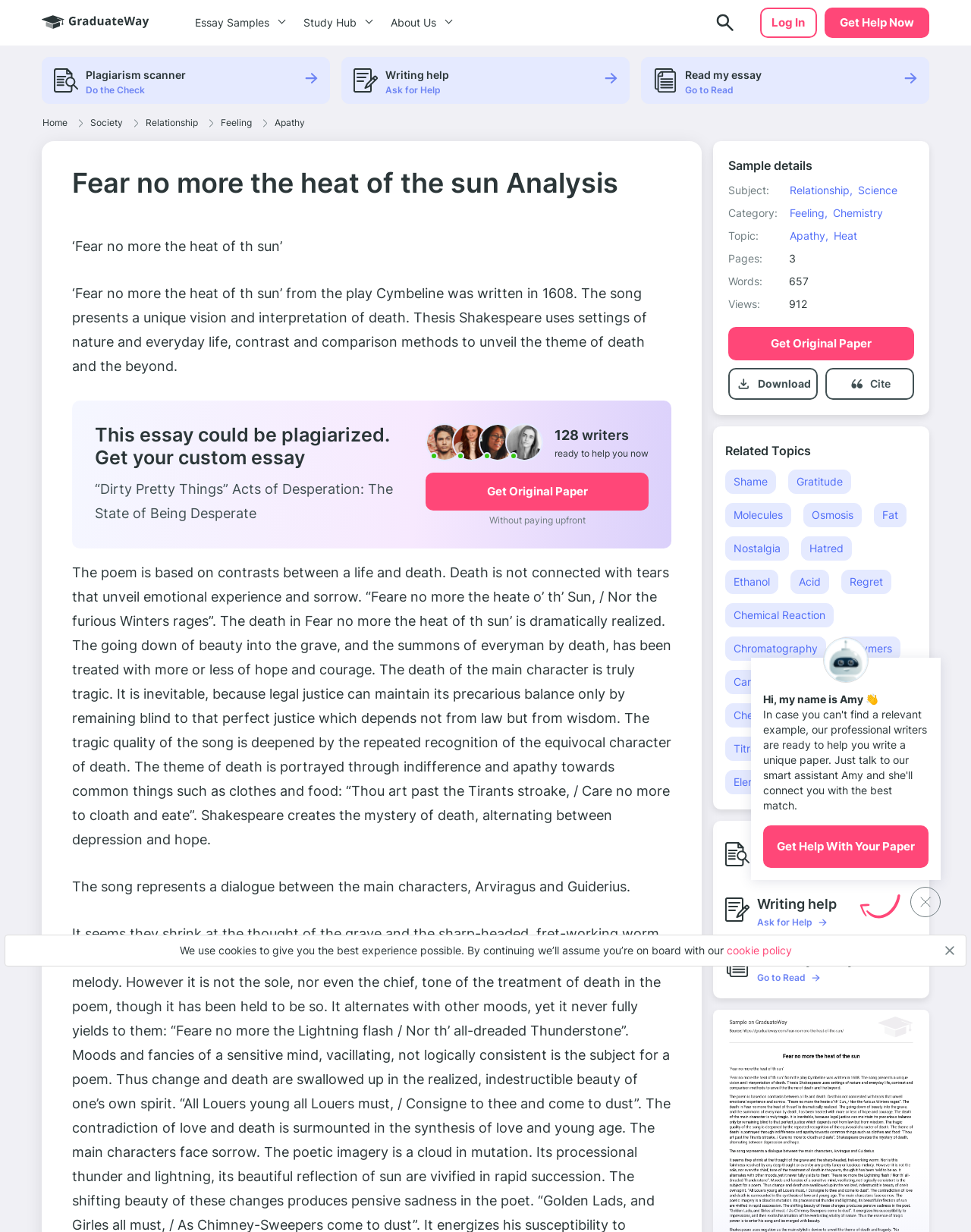Please find the bounding box coordinates for the clickable element needed to perform this instruction: "Click the 'Log In' button".

[0.795, 0.012, 0.829, 0.024]